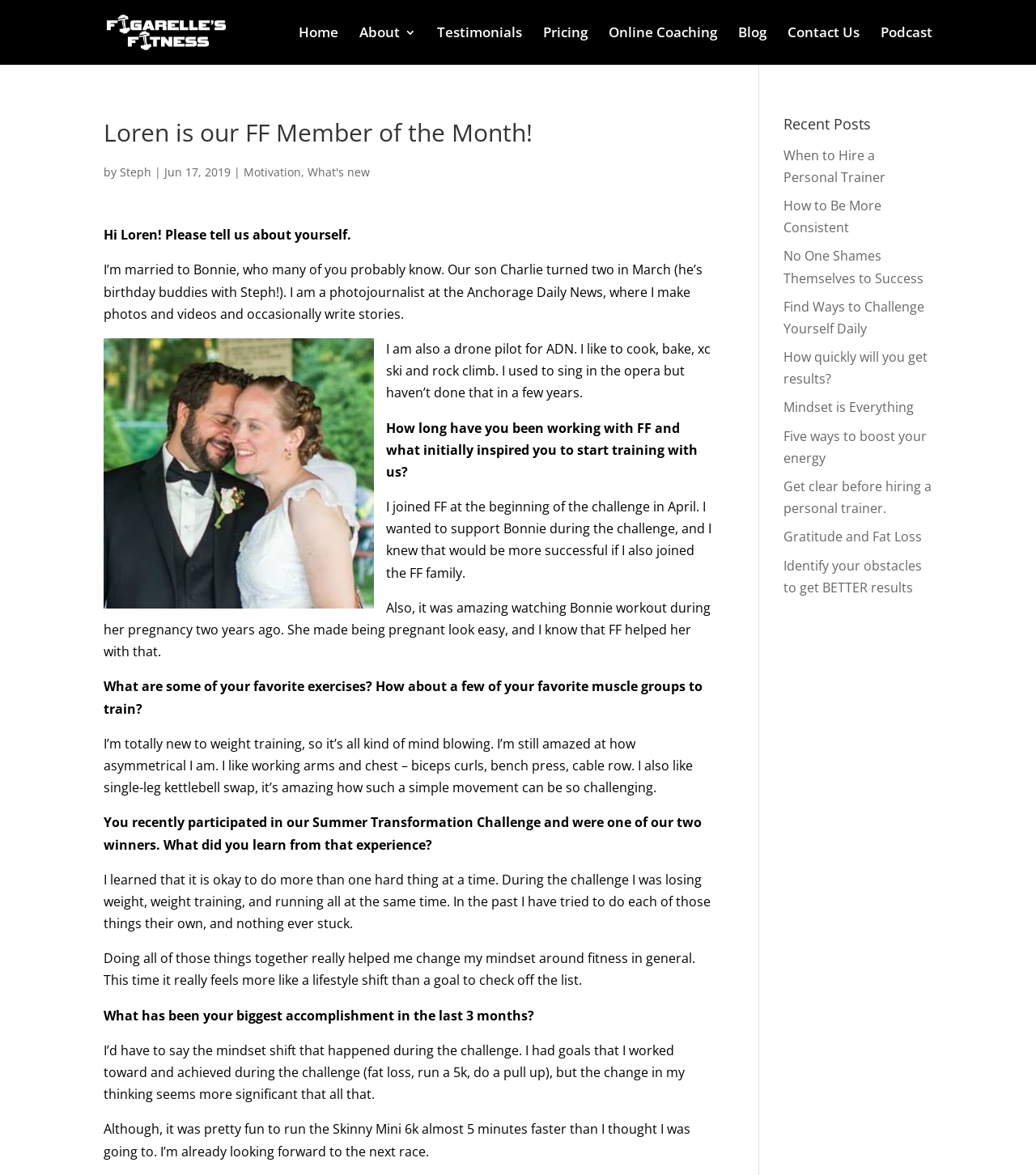Point out the bounding box coordinates of the section to click in order to follow this instruction: "Check out the 'Testimonials' page".

[0.422, 0.023, 0.504, 0.055]